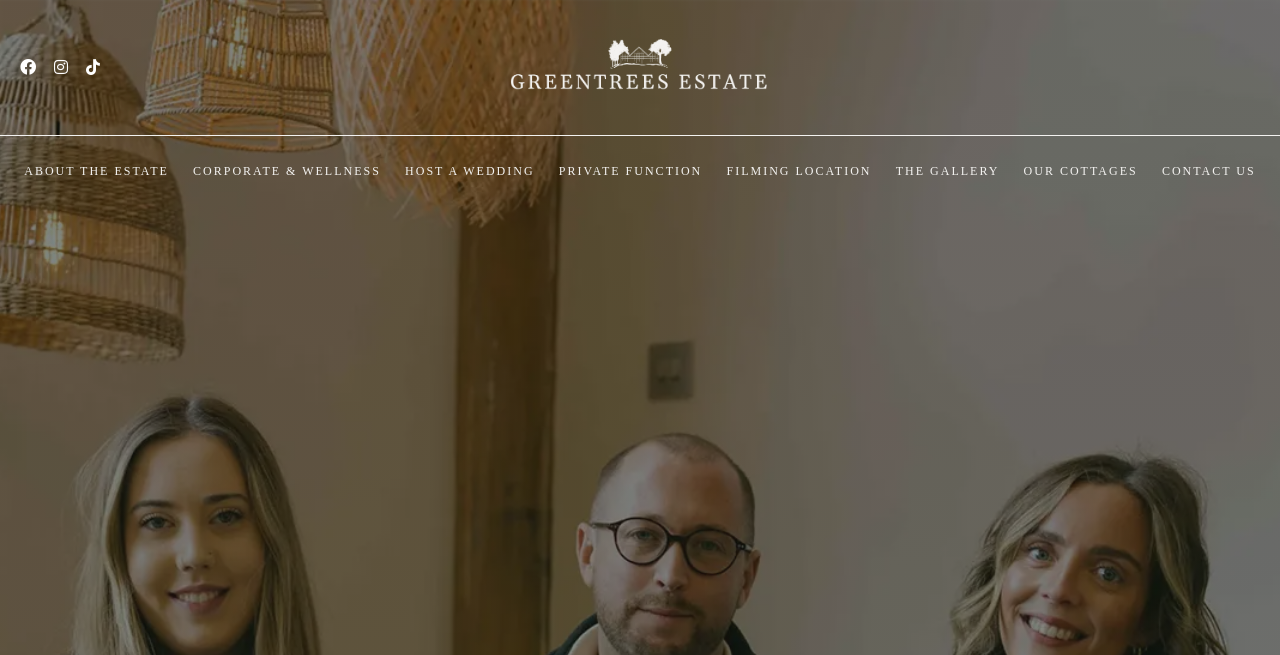Please locate the bounding box coordinates of the element that should be clicked to achieve the given instruction: "Visit the GALLERY".

[0.7, 0.251, 0.781, 0.272]